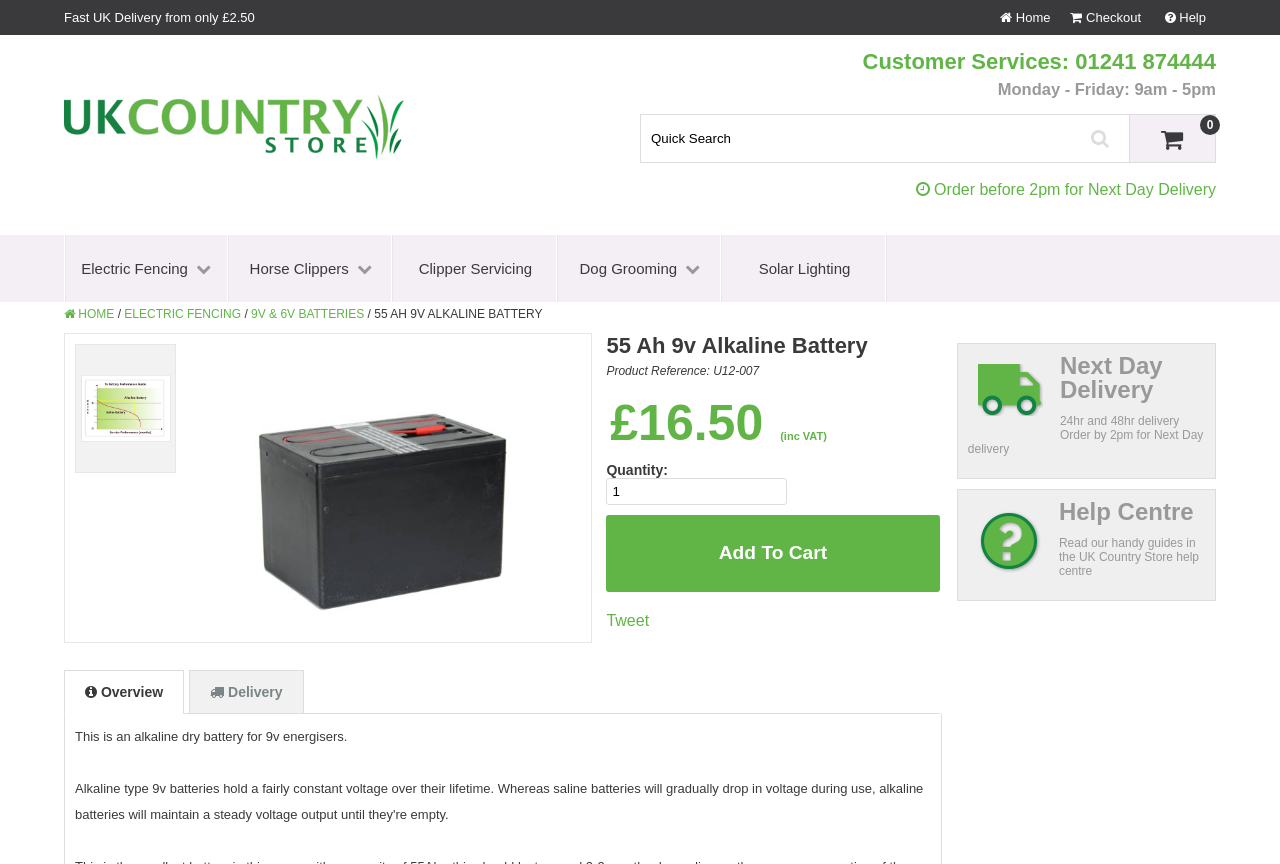Write an exhaustive caption that covers the webpage's main aspects.

This webpage is about a 55AH Alkaline 9V Battery for electric fence energizers. At the top, there are three links: "Home", "Checkout", and "Help". Below these links, there is a notification about fast UK delivery from only £2.50. On the top-right corner, there is a customer service section with a phone number and office hours.

On the left side, there is a navigation menu with links to different categories, including "Shop", "Electric Fencing", "Horse Clippers", and more. Below this menu, there is a search bar with a button.

The main content of the page is about the 55AH Alkaline 9V Battery. There is a large image of the battery on the left side, and on the right side, there is a product description, including the product reference, price (£16.50 inc VAT), and a "Quantity" section with a spin button. Below this section, there is an "Add to Cart" button and a "Tweet" link.

Further down, there are three tabs: "Overview", "Delivery", and more. The "Overview" tab is selected by default, and it displays a brief description of the battery. On the right side, there is a section about next-day delivery, with a link to more information and an image of a delivery truck. Below this section, there is a link to the "Help Centre" with an image of a question mark.

Overall, this webpage is a product page for a specific battery, with detailed information, images, and links to related categories and services.